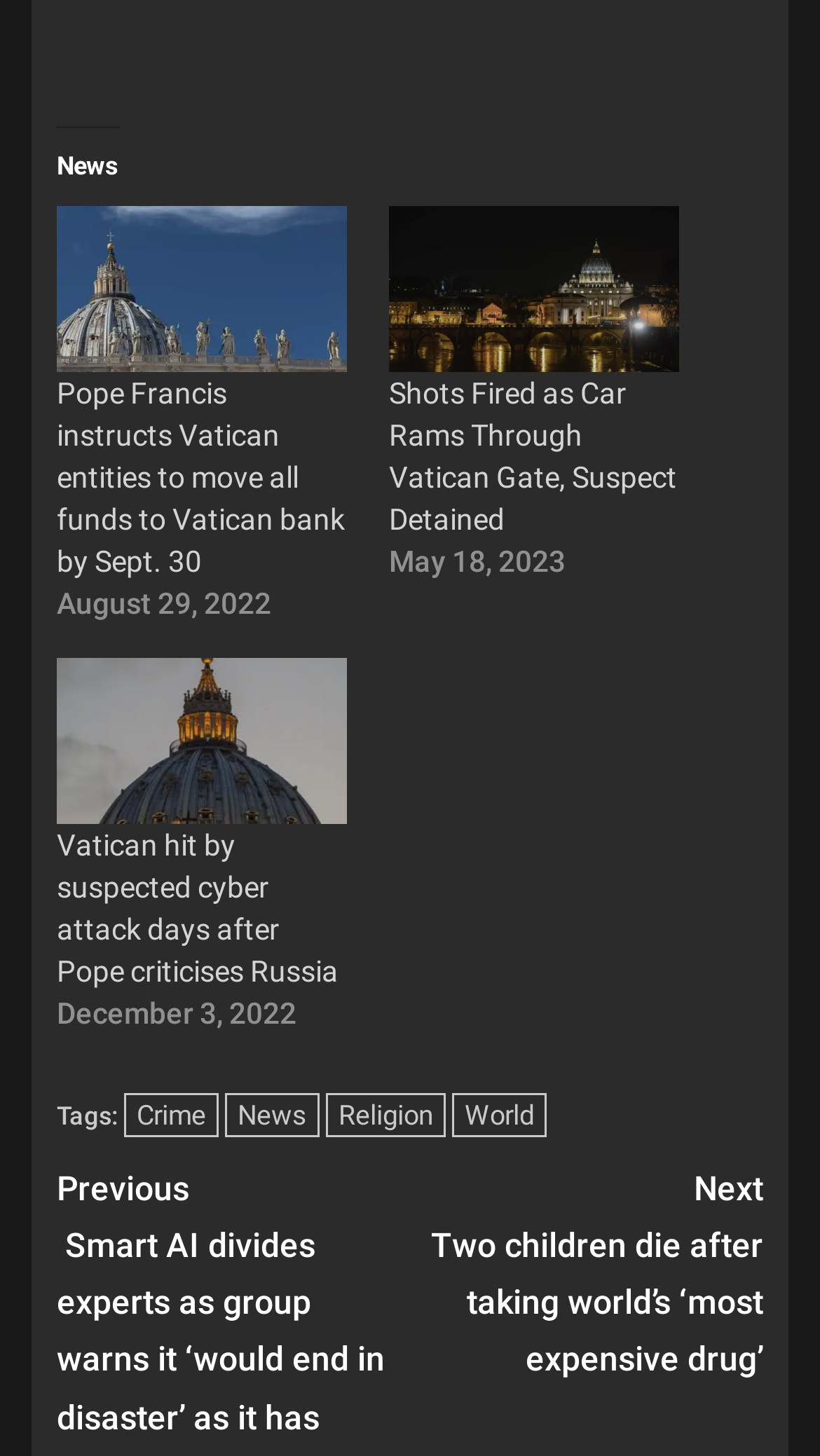What is the date of the second news article?
Based on the image, provide your answer in one word or phrase.

May 18, 2023